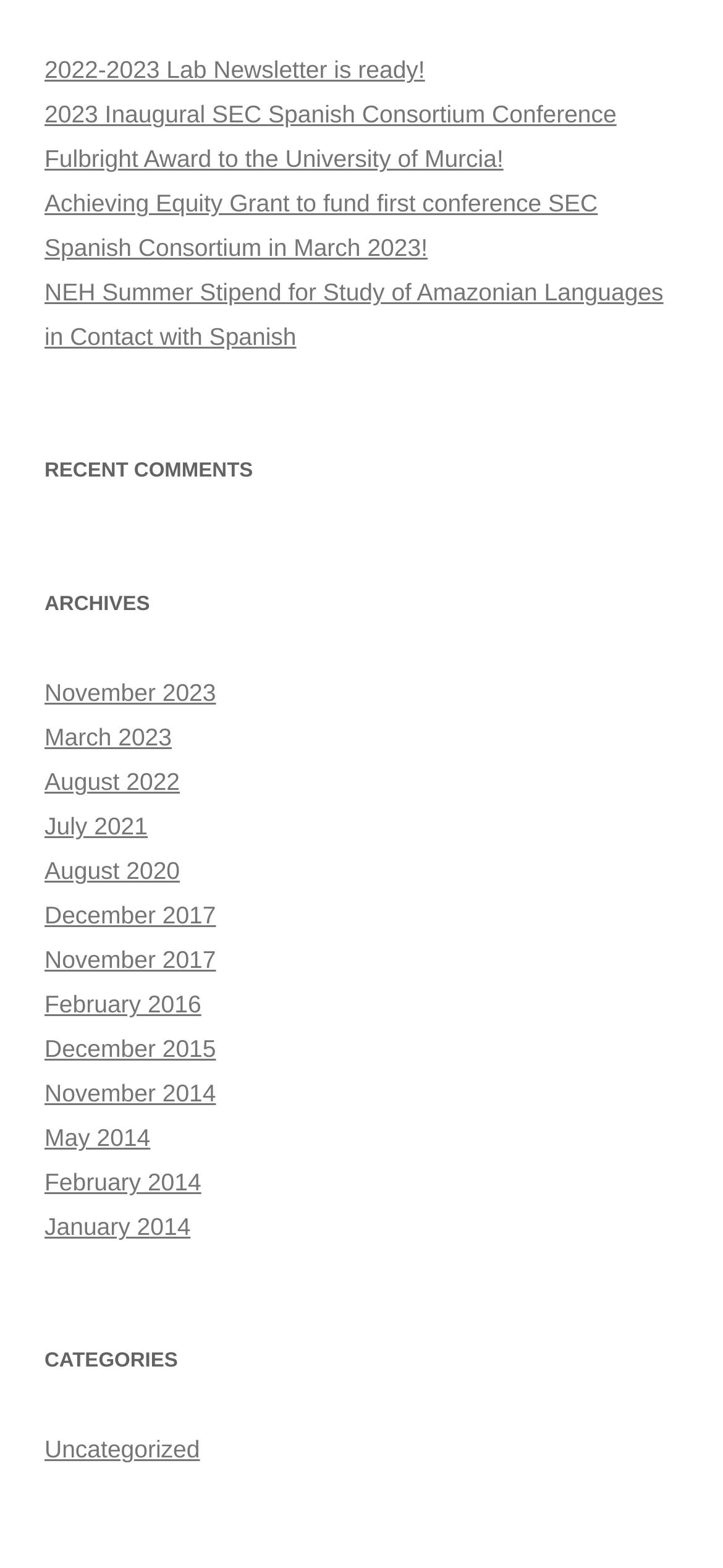Provide a brief response to the question below using one word or phrase:
What is the vertical position of the 'RECENT COMMENTS' heading relative to the 'ARCHIVES' heading?

Above